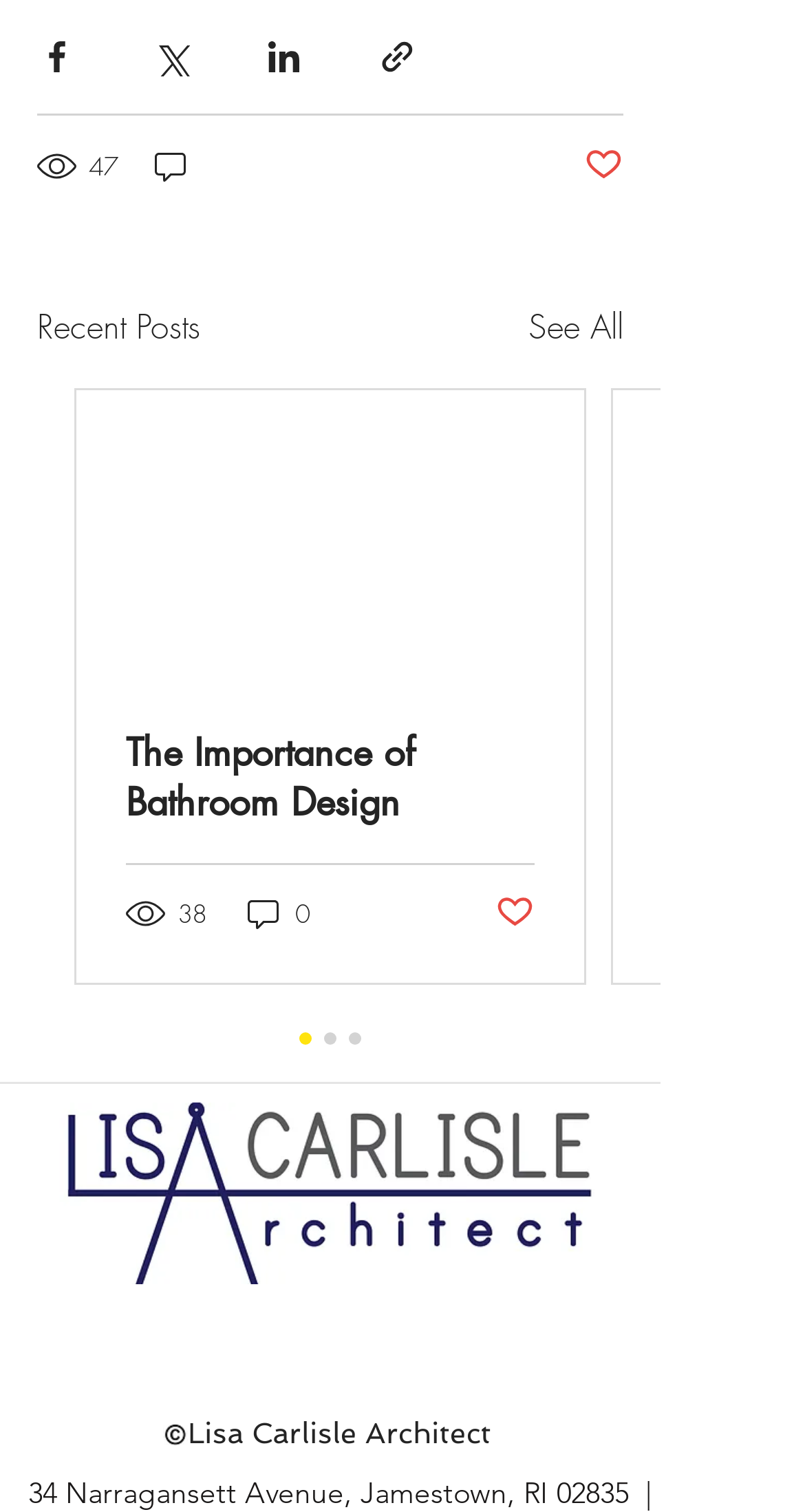Answer this question in one word or a short phrase: What is the topic of the first post?

Bathroom Design